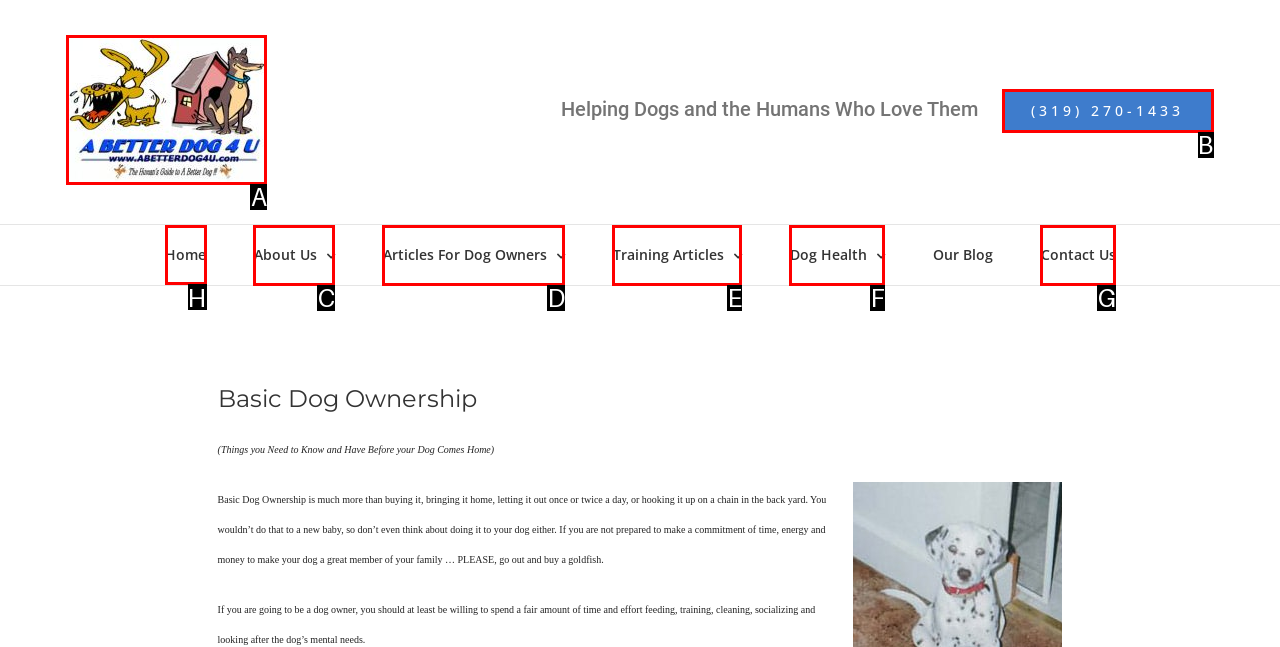Select the HTML element that needs to be clicked to carry out the task: go to home page
Provide the letter of the correct option.

H